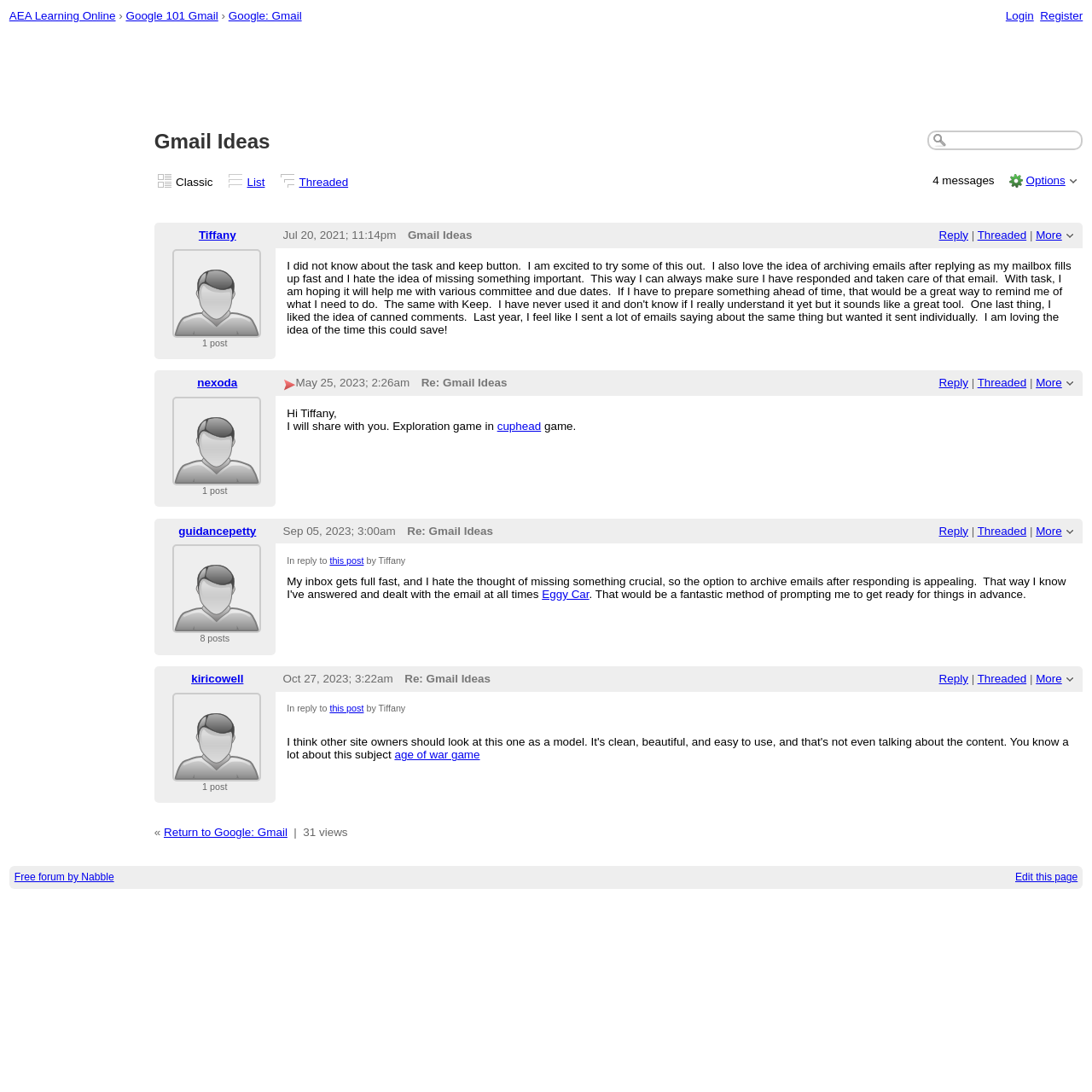Please identify the bounding box coordinates of the clickable region that I should interact with to perform the following instruction: "View more options for the post by nexoda". The coordinates should be expressed as four float numbers between 0 and 1, i.e., [left, top, right, bottom].

[0.949, 0.345, 0.972, 0.356]